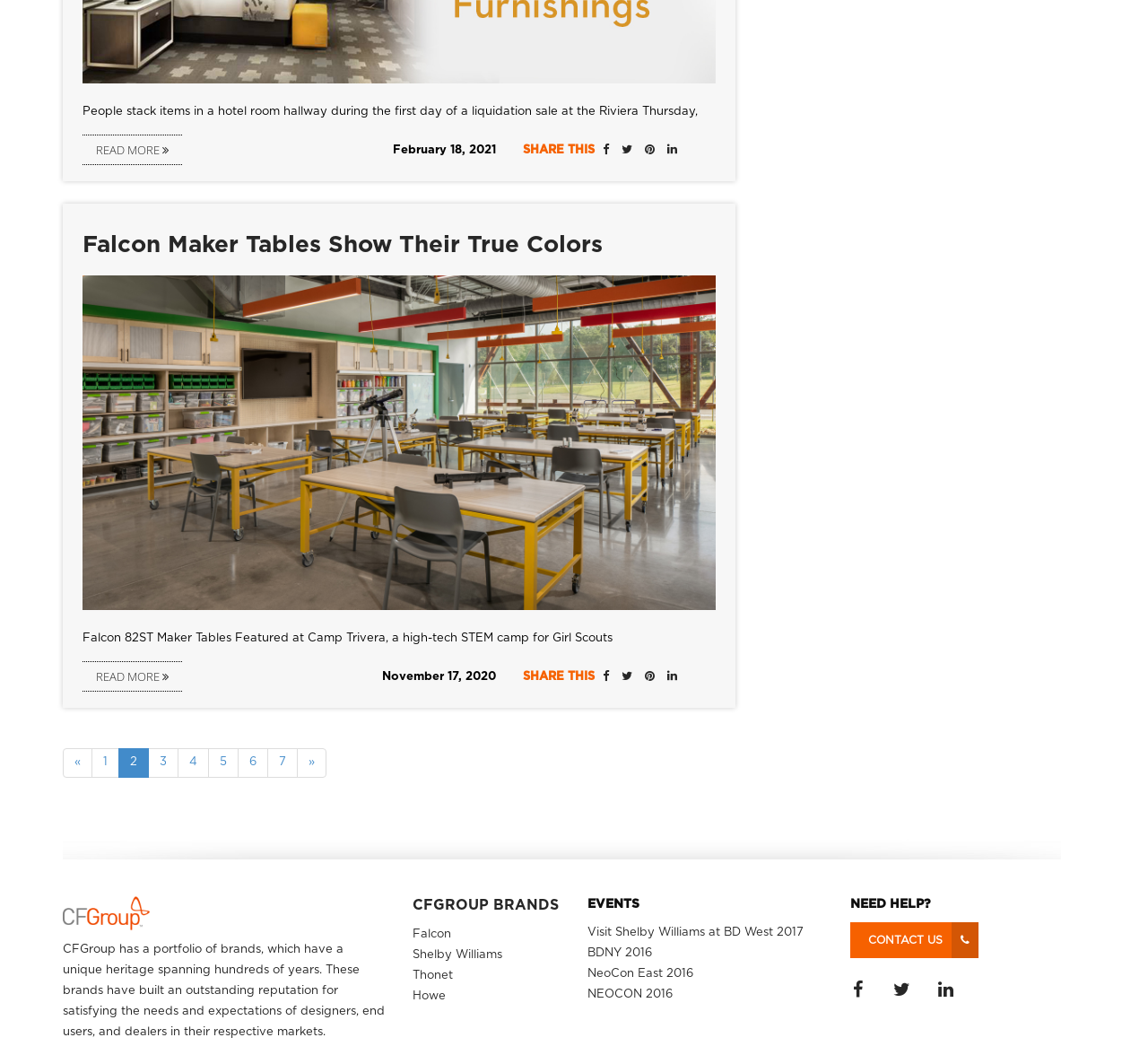Please respond in a single word or phrase: 
How many pages are there in this article?

7